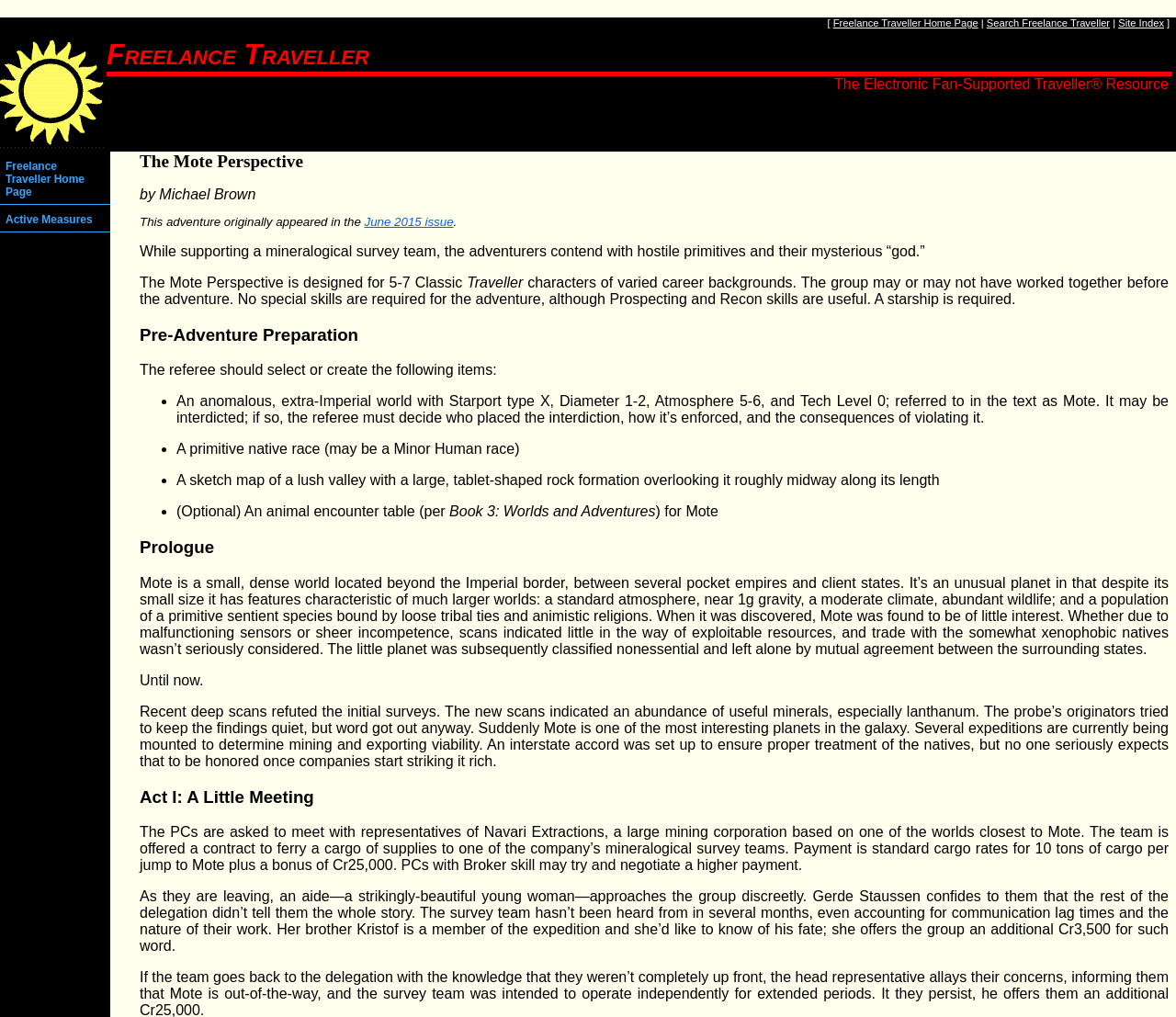What is the purpose of the PCs' meeting with Navari Extractions?
Based on the image, please offer an in-depth response to the question.

I found the answer by looking at the text 'The PCs are asked to meet with representatives of Navari Extractions, a large mining corporation... The team is offered a contract to ferry a cargo of supplies to one of the company’s mineralogical survey teams.' This text indicates that the purpose of the meeting is to discuss a contract to ferry a cargo of supplies.